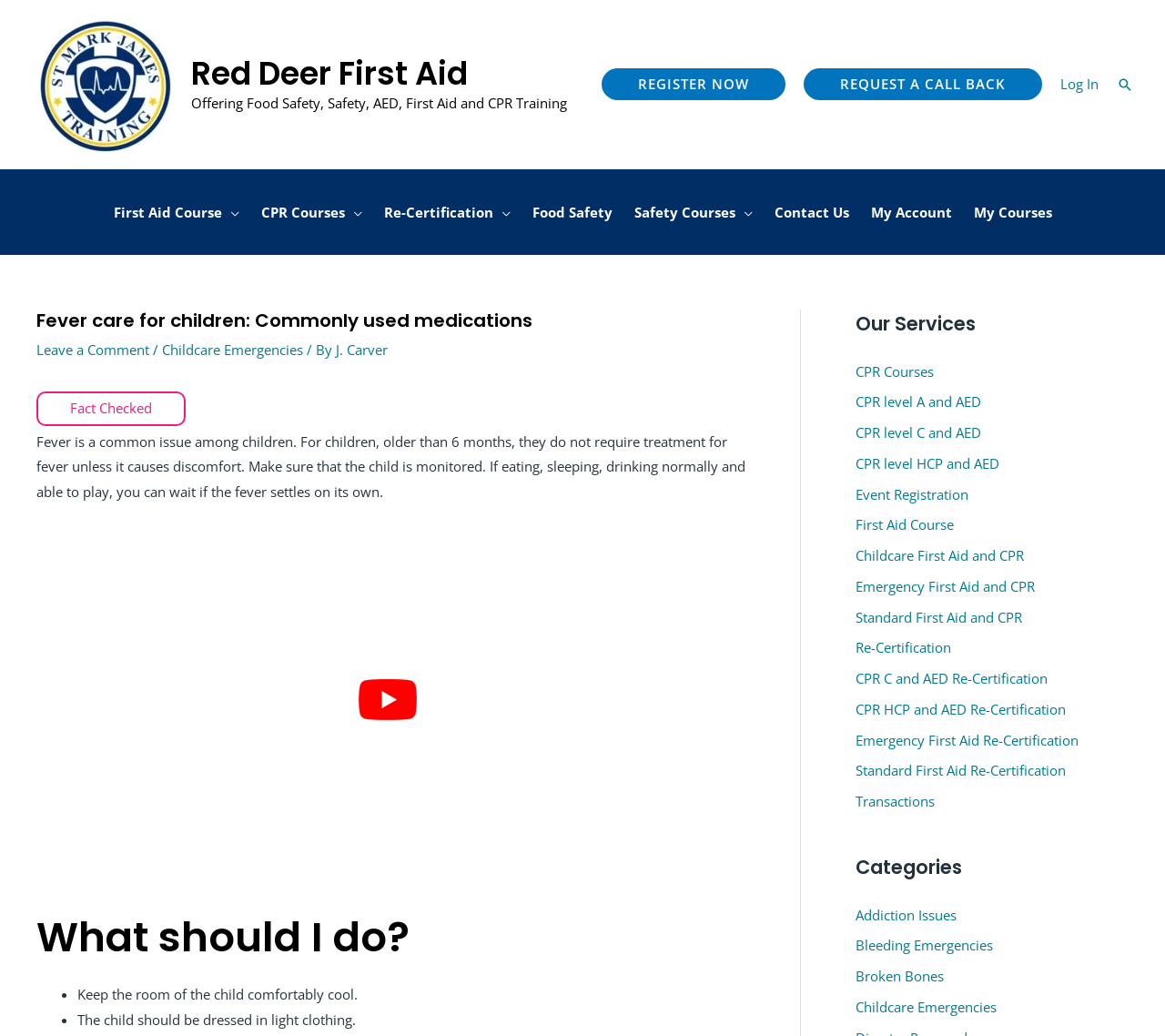Determine the bounding box coordinates of the clickable area required to perform the following instruction: "Click the 'First Aid Course Menu Toggle'". The coordinates should be represented as four float numbers between 0 and 1: [left, top, right, bottom].

[0.088, 0.163, 0.214, 0.246]